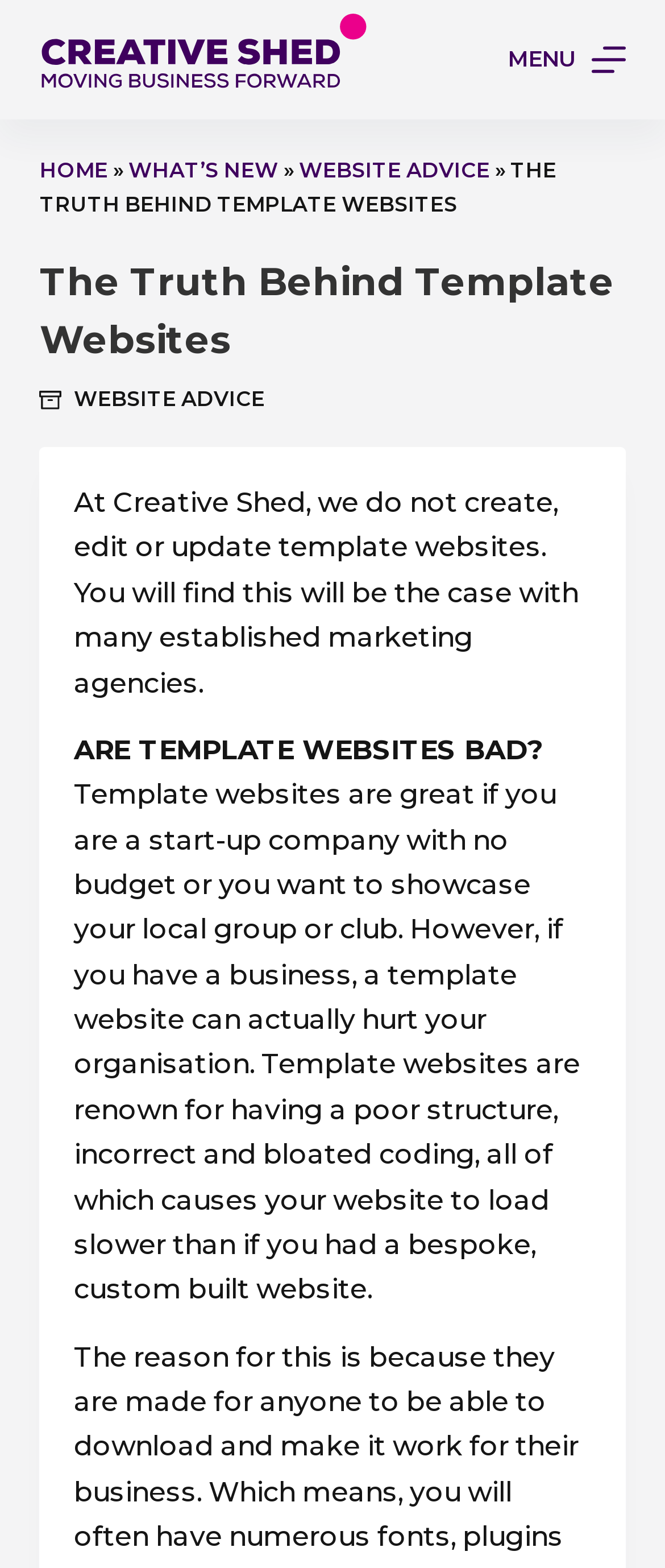Show the bounding box coordinates for the HTML element as described: "alt="Creative Shed Agency"".

[0.06, 0.008, 0.55, 0.073]